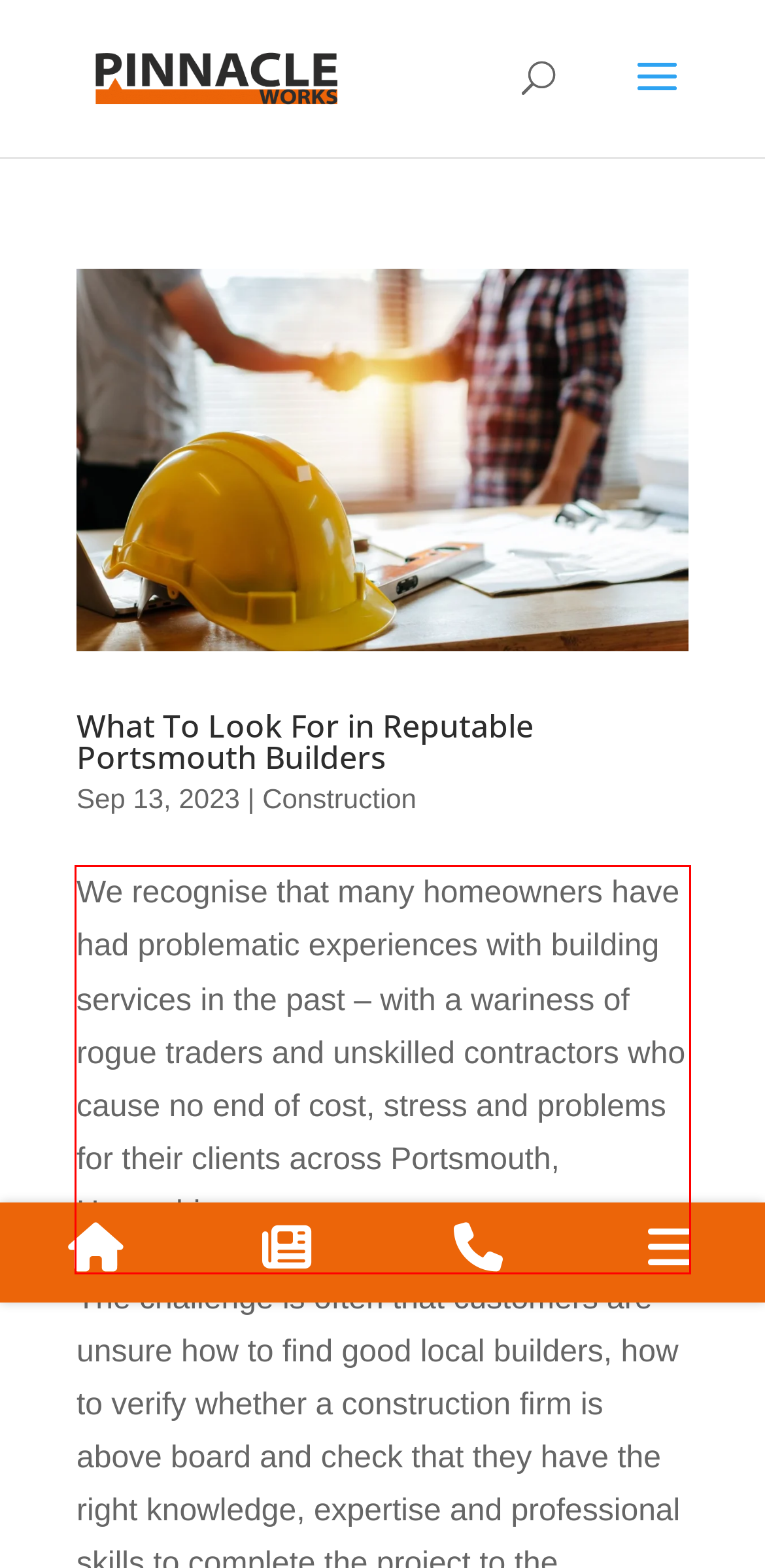Look at the screenshot of the webpage, locate the red rectangle bounding box, and generate the text content that it contains.

We recognise that many homeowners have had problematic experiences with building services in the past – with a wariness of rogue traders and unskilled contractors who cause no end of cost, stress and problems for their clients across Portsmouth, Hampshire.